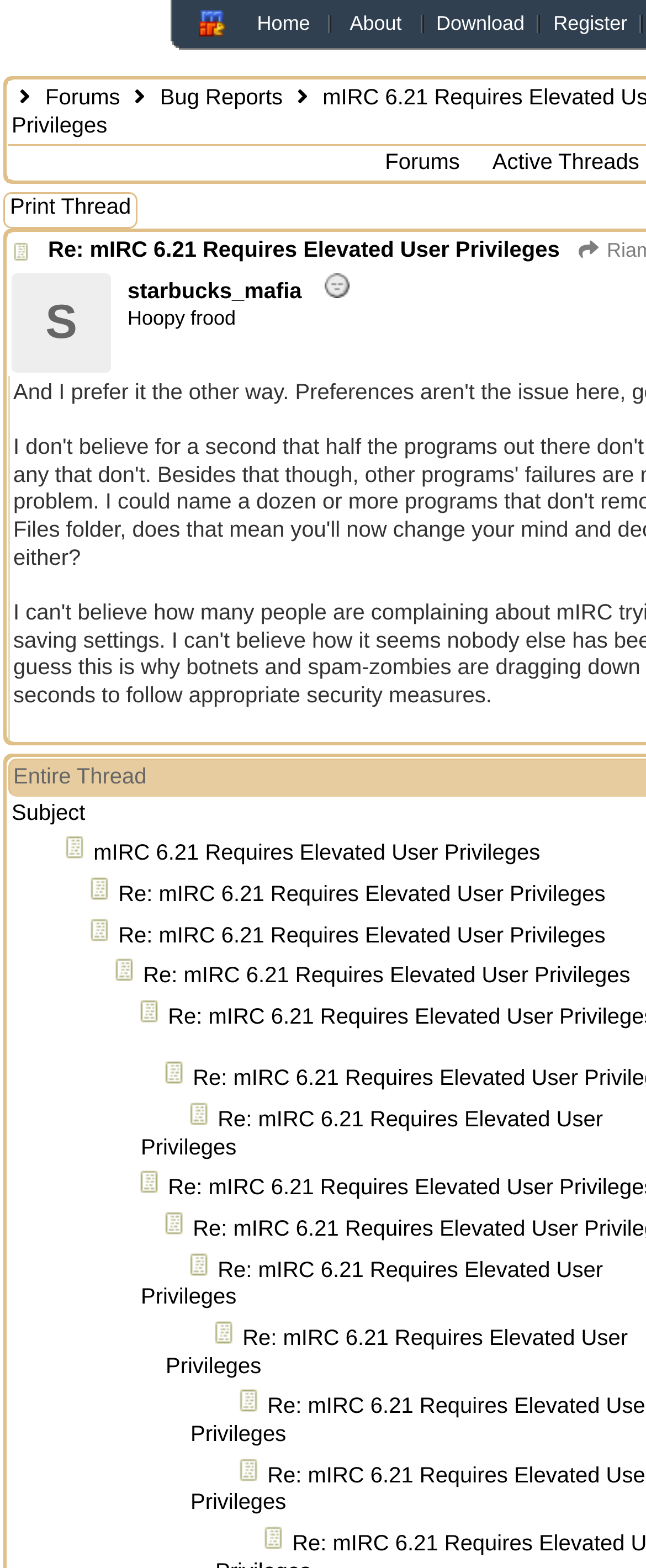Indicate the bounding box coordinates of the element that needs to be clicked to satisfy the following instruction: "View the thread Re: mIRC 6.21 Requires Elevated User Privileges". The coordinates should be four float numbers between 0 and 1, i.e., [left, top, right, bottom].

[0.074, 0.152, 0.866, 0.167]